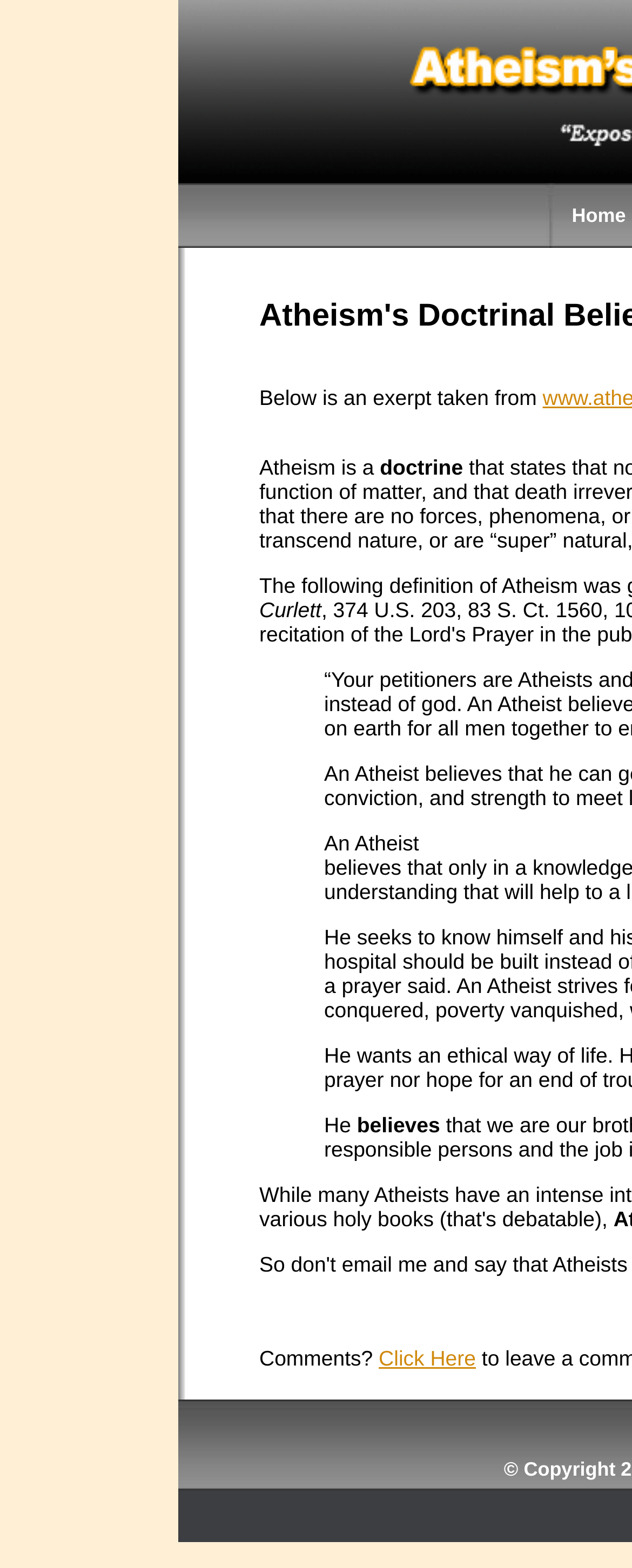Find the bounding box of the element with the following description: "Click Here". The coordinates must be four float numbers between 0 and 1, formatted as [left, top, right, bottom].

[0.599, 0.859, 0.753, 0.874]